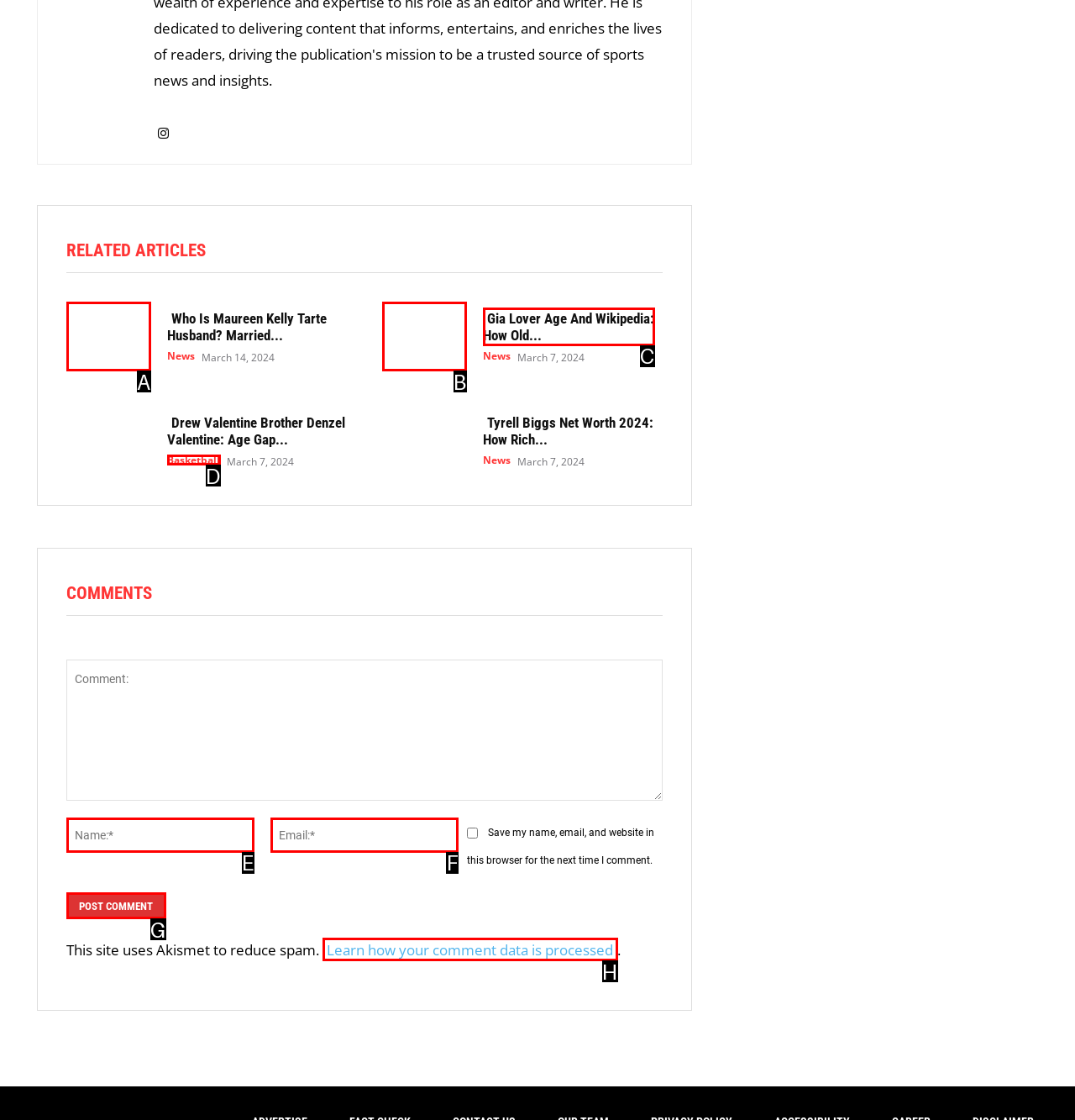Please provide the letter of the UI element that best fits the following description: Basketball
Respond with the letter from the given choices only.

D